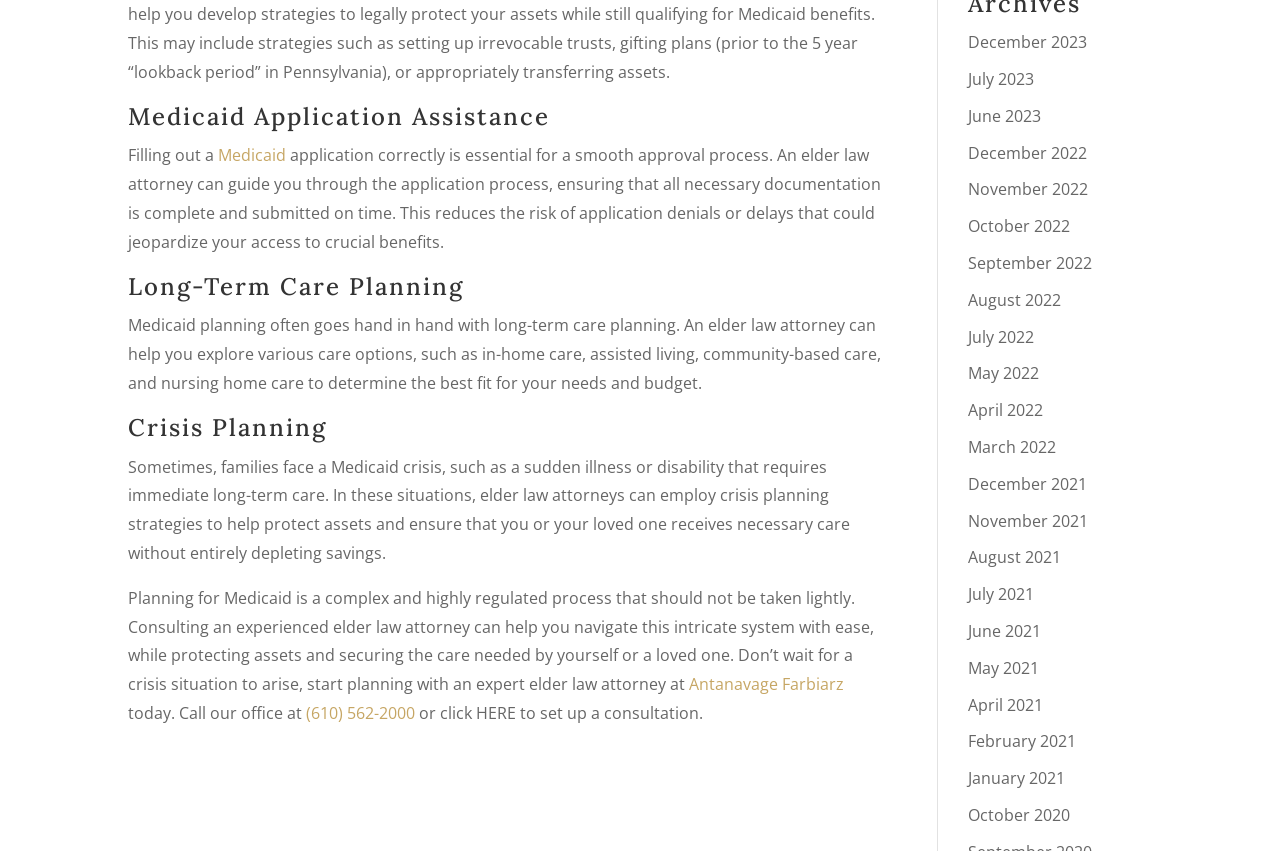Observe the image and answer the following question in detail: What is Medicaid application assistance?

Based on the webpage content, Medicaid application assistance refers to the guidance provided by an elder law attorney to help individuals fill out the Medicaid application correctly, ensuring that all necessary documentation is complete and submitted on time.